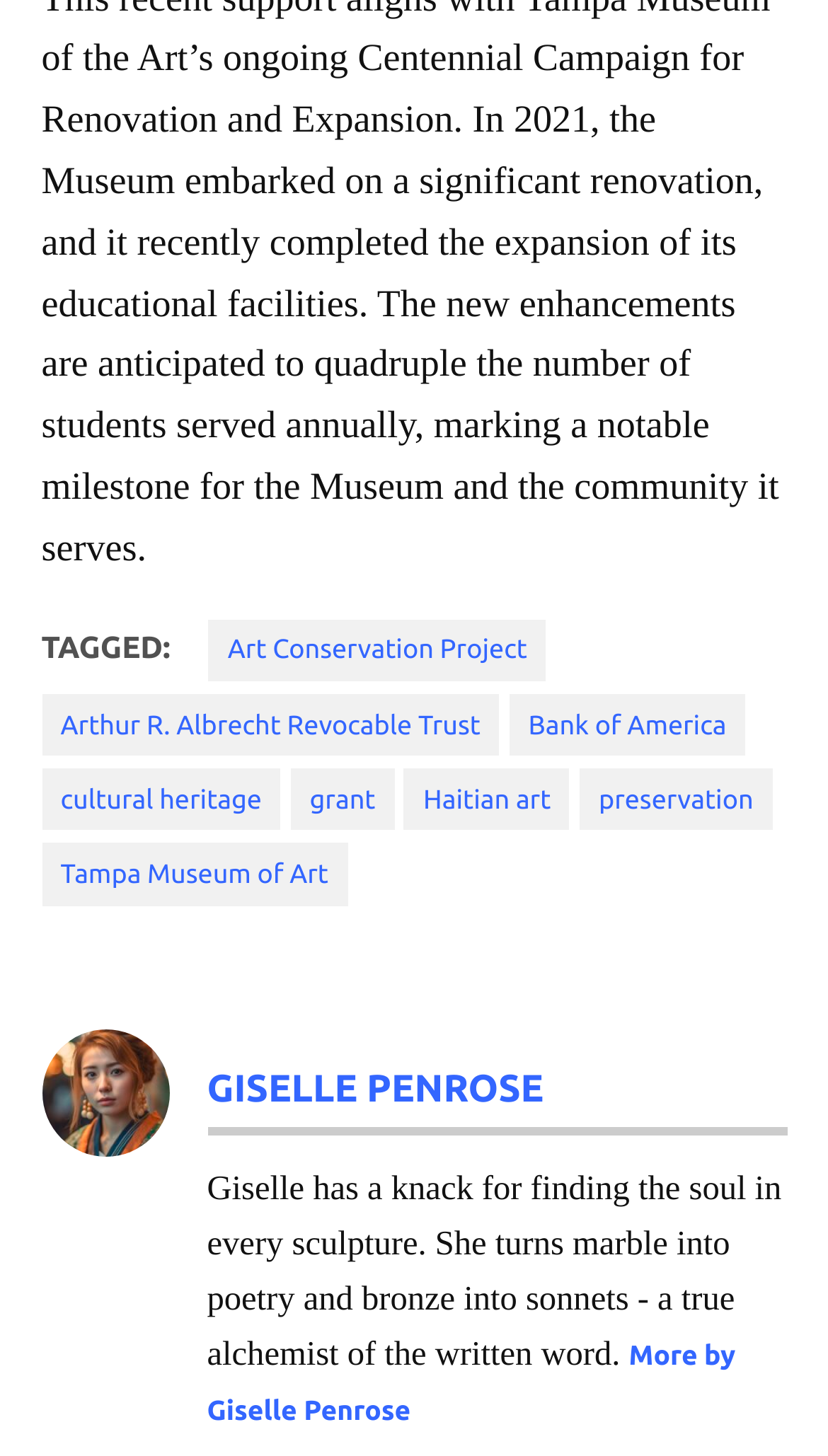Locate the bounding box coordinates of the element that should be clicked to execute the following instruction: "Check Avatar photo".

[0.05, 0.707, 0.25, 1.0]